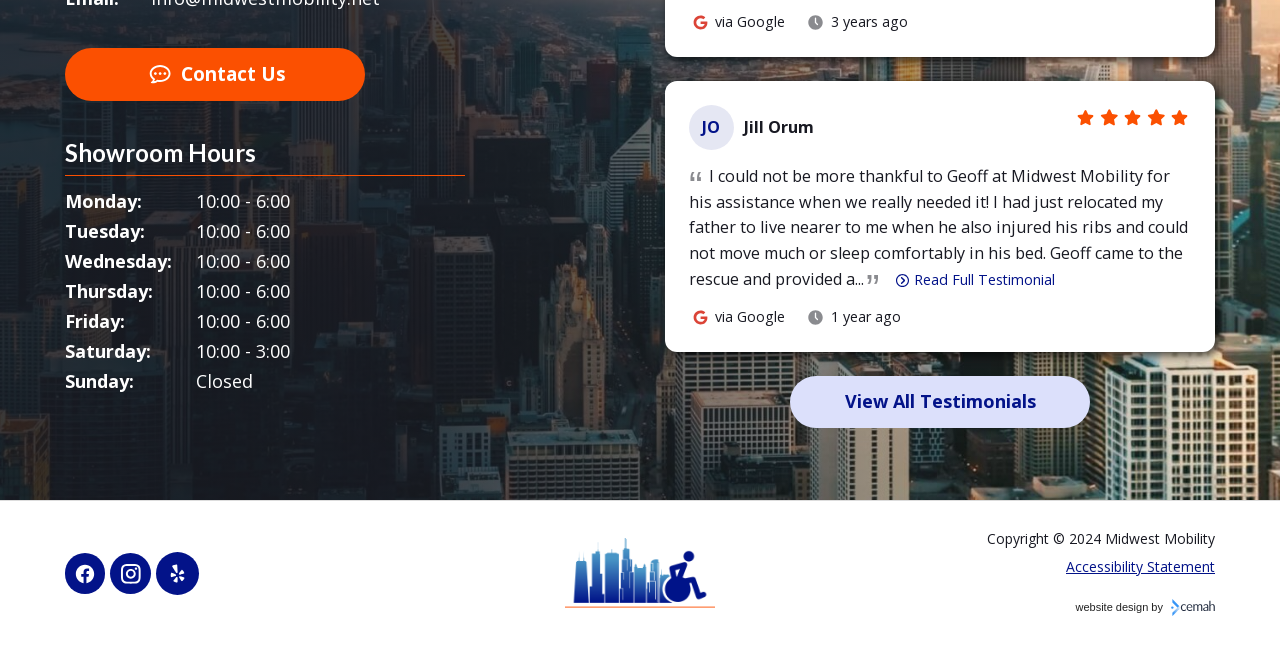Who wrote the testimonial?
Use the information from the image to give a detailed answer to the question.

I found the testimonial by looking at the figure element with the text 'Testimonial by Jill Orum'. Inside this figure, I found a blockquote with the testimonial text, and a description list with the author name 'Jill Orum'.